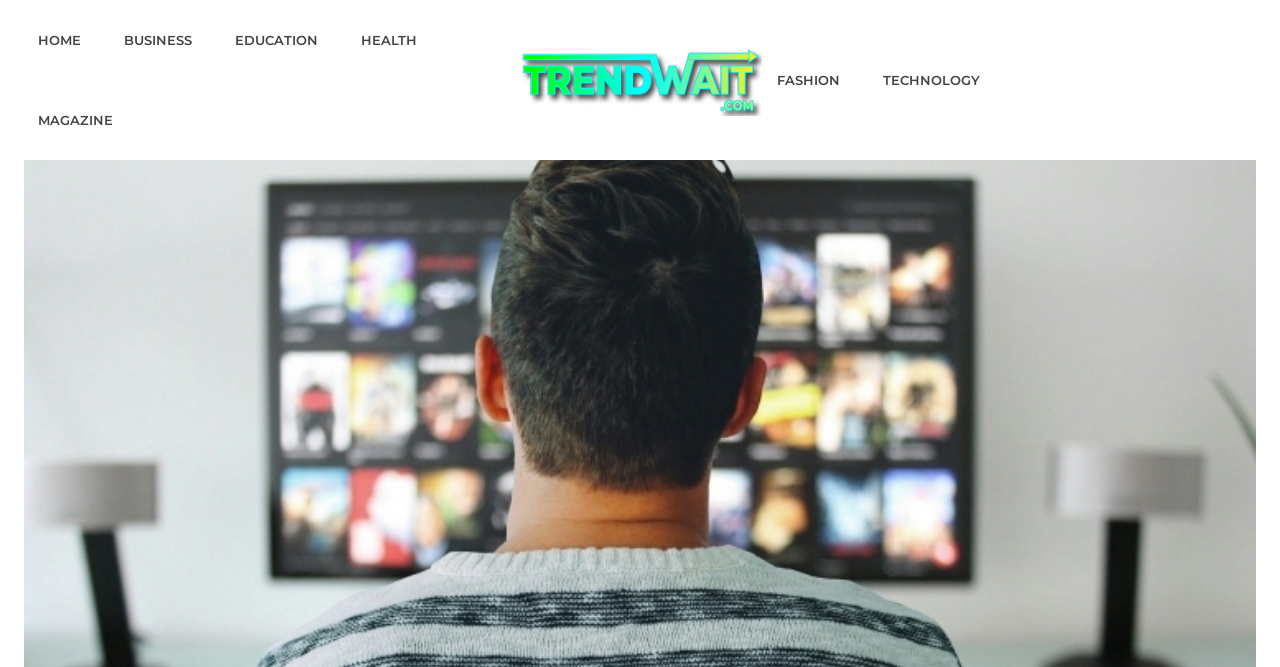Summarize the contents and layout of the webpage in detail.

The webpage is titled "Peacock TV: A Comprehensive Look at the Streaming Platform". At the top left corner, there are five links: "HOME", "BUSINESS", "EDUCATION", and "HEALTH", arranged horizontally in a row. Below these links, there is another link "MAGAZINE" positioned slightly to the left. 

On the right side of the top section, there is a logo, which is an image, accompanied by a link with the same name "Logo". To the right of the logo, there are two more links, "FASHION" and "TECHNOLOGY", positioned horizontally in a row.